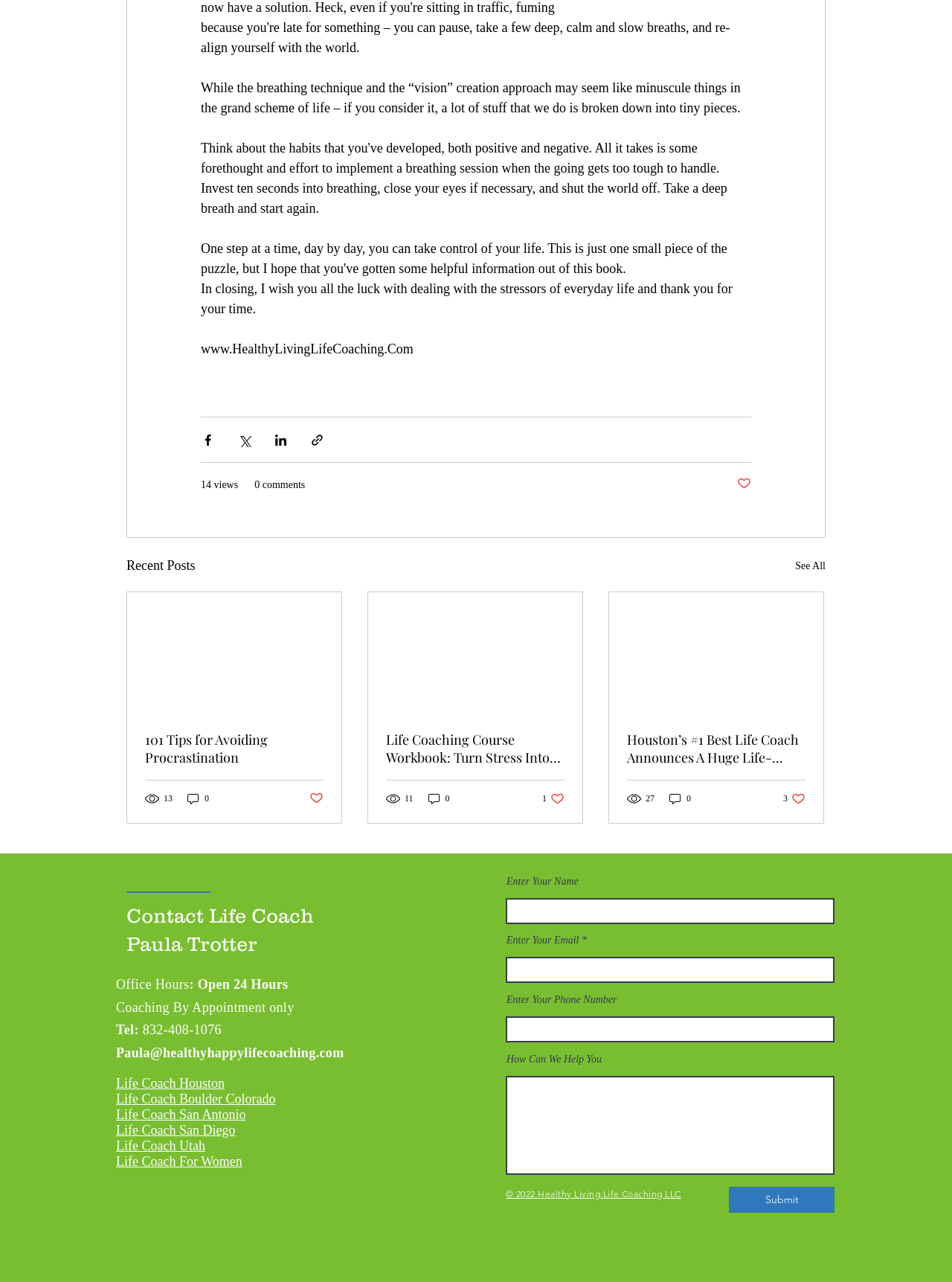Determine the bounding box for the described UI element: "0".

[0.702, 0.617, 0.727, 0.628]